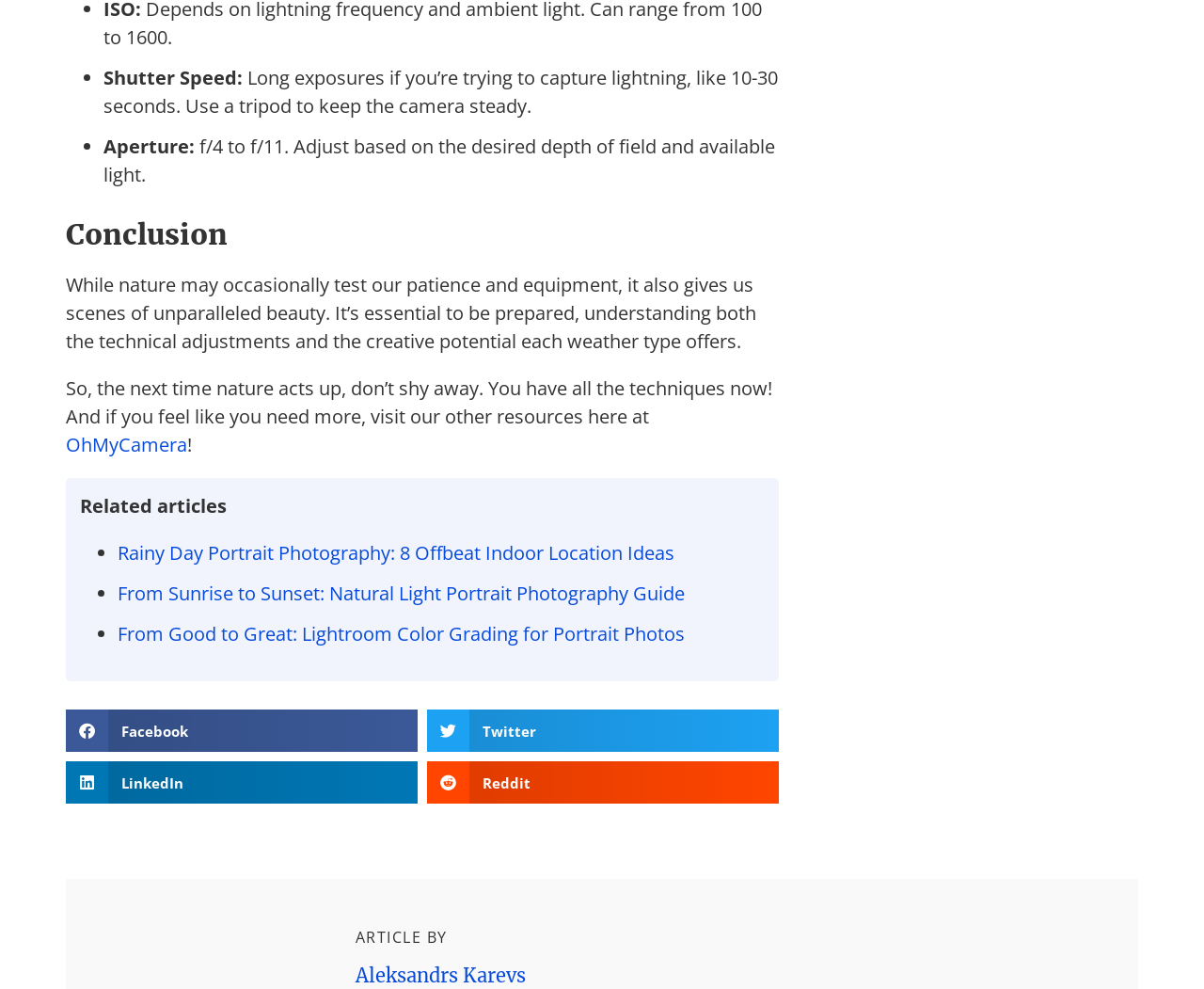What social media platforms can the article be shared on?
Examine the screenshot and reply with a single word or phrase.

Facebook, Twitter, LinkedIn, Reddit